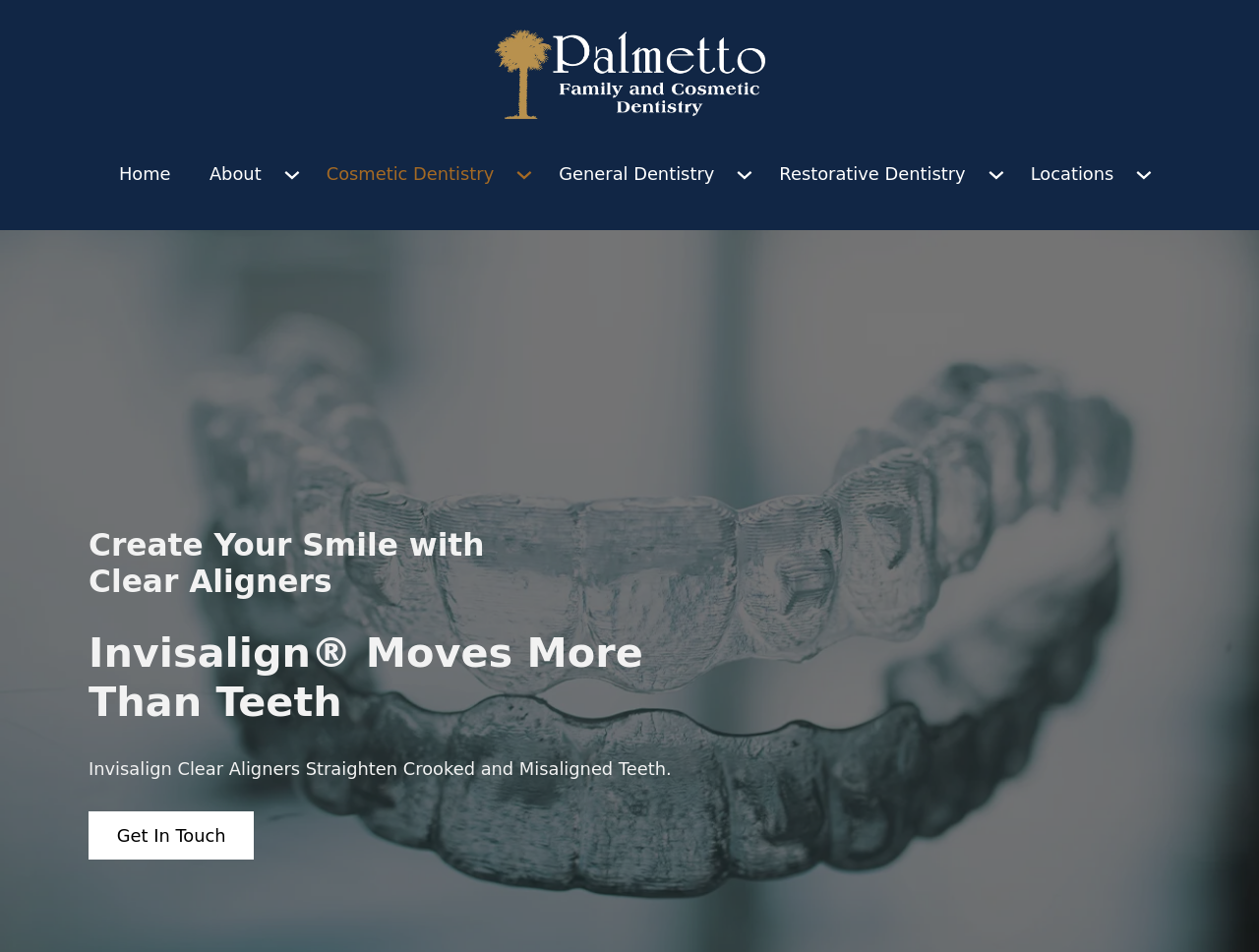What is the purpose of Invisalign Clear Aligners?
Kindly answer the question with as much detail as you can.

According to the webpage, Invisalign Clear Aligners are used to straighten crooked and misaligned teeth, as stated in the text 'Invisalign Clear Aligners Straighten Crooked and Misaligned Teeth'.